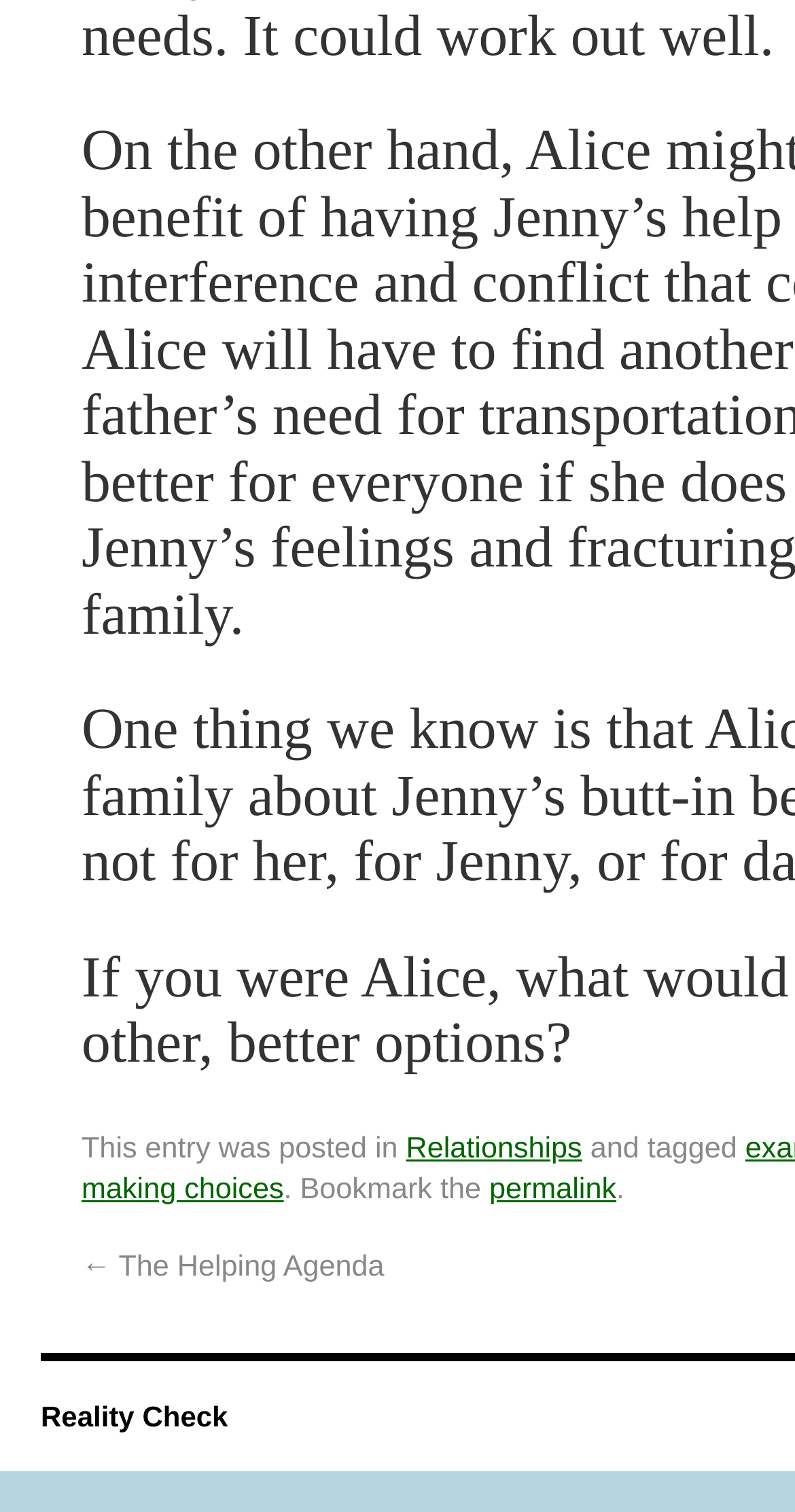Show the bounding box coordinates for the HTML element as described: "permalink".

[0.615, 0.776, 0.775, 0.798]